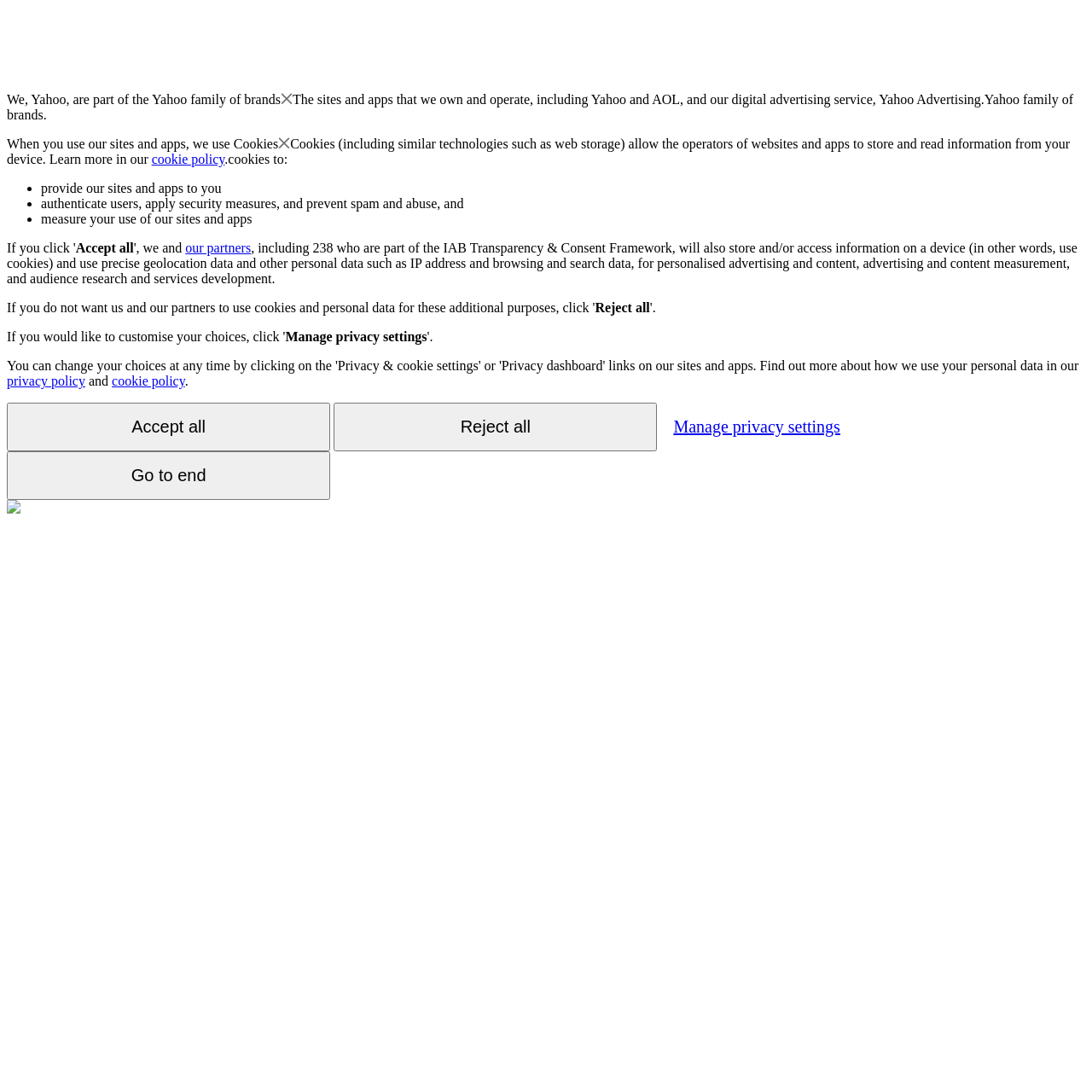Generate a comprehensive description of the contents of the webpage.

The webpage appears to be a privacy policy or consent page for Yahoo. At the top, there is a brief introduction stating that Yahoo is part of the Yahoo family of brands. Below this, there is a section explaining how Yahoo uses cookies and other technologies to store and read information from users' devices. This section includes a link to the cookie policy.

The page then lists the purposes for which Yahoo uses cookies, including providing its sites and apps, authenticating users, applying security measures, and measuring user behavior. Each of these points is marked with a bullet point.

Following this, there are three buttons: "Accept all", "Reject all", and "Manage privacy settings". The "Accept all" button is located near the top of the page, while the "Reject all" button is positioned below it. The "Manage privacy settings" button is located further down the page.

Additionally, there are links to the privacy policy and cookie policy at the bottom of the page. There is also a small image at the bottom left corner of the page, although its contents are not specified.

Overall, the page appears to be a straightforward and informative consent page, allowing users to understand and manage how their data is used by Yahoo.